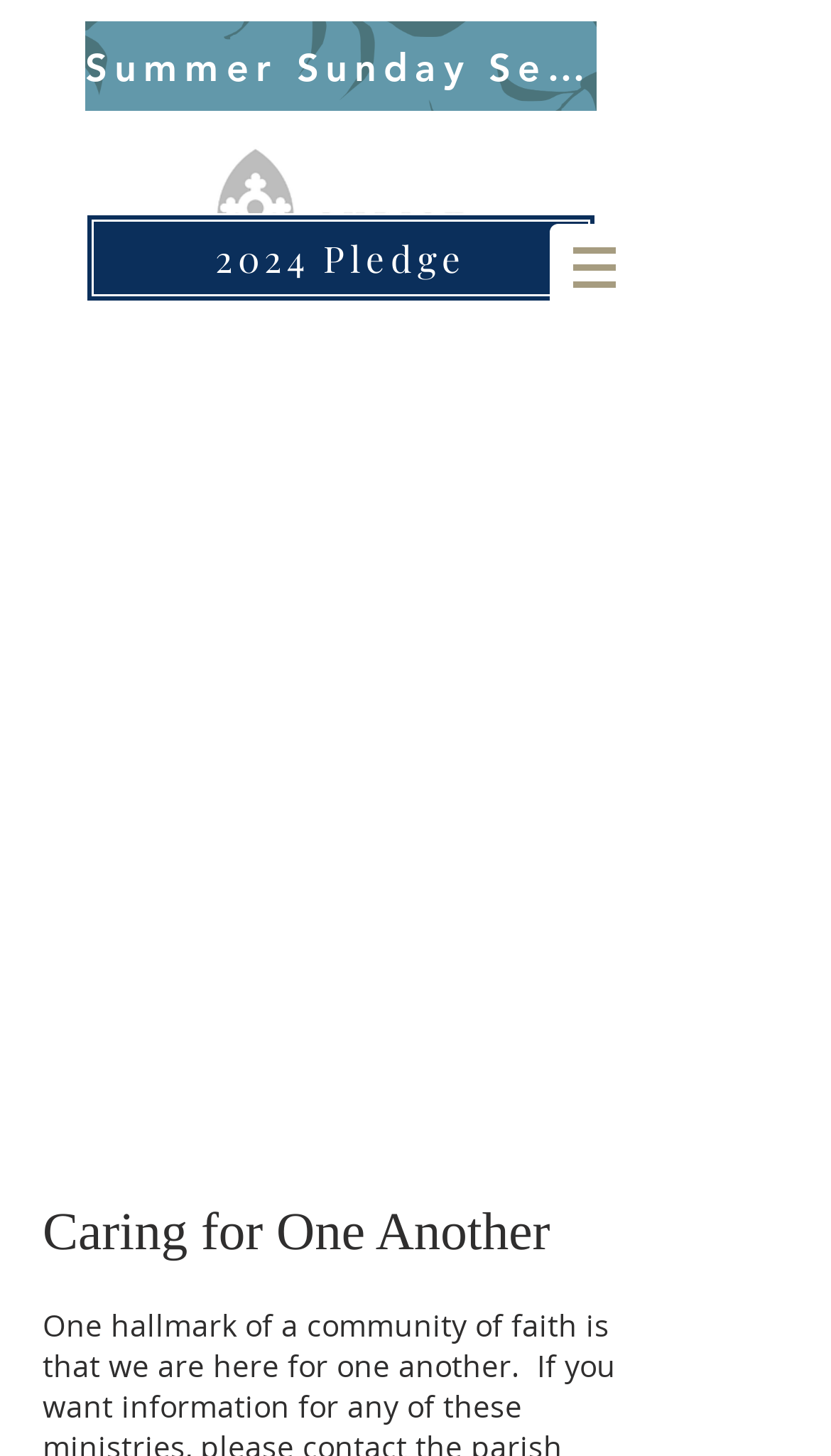Explain the webpage in detail.

The webpage is about Christ Church, with a focus on "Caring for One Another". At the top left, there is a link to "Summer Sunday Service 9:00 am". Next to it, on the same horizontal level, is the Christ Church logo, an image of "Christ Church Logo.png". 

On the top right, there is a navigation menu labeled "Site", which has a dropdown button with an icon. Below the logo, there are two links, "2024 Pledge" and another one that is not labeled. 

At the bottom of the page, there is a heading that reads "Caring for One Another", followed by a small, non-descriptive text element.